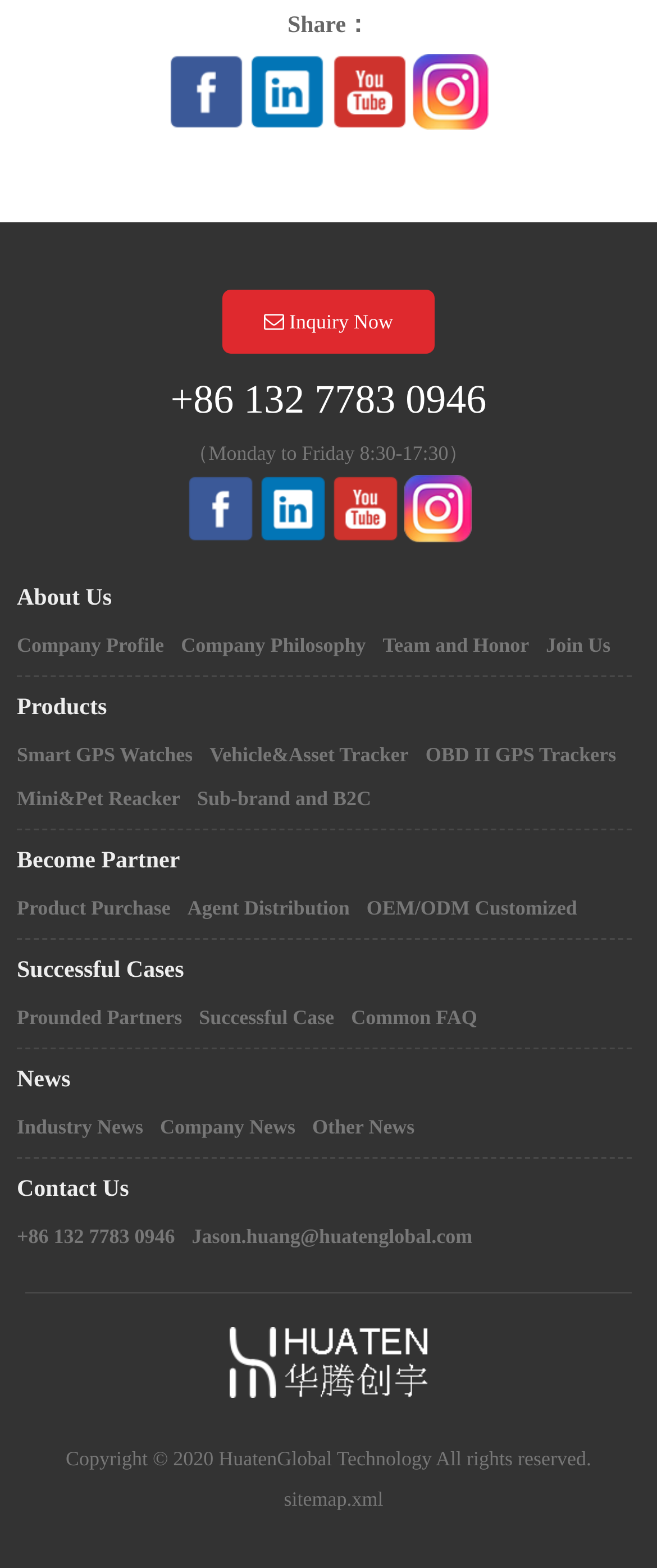Answer the question with a single word or phrase: 
What is the phone number for inquiry?

+86 132 7783 0946